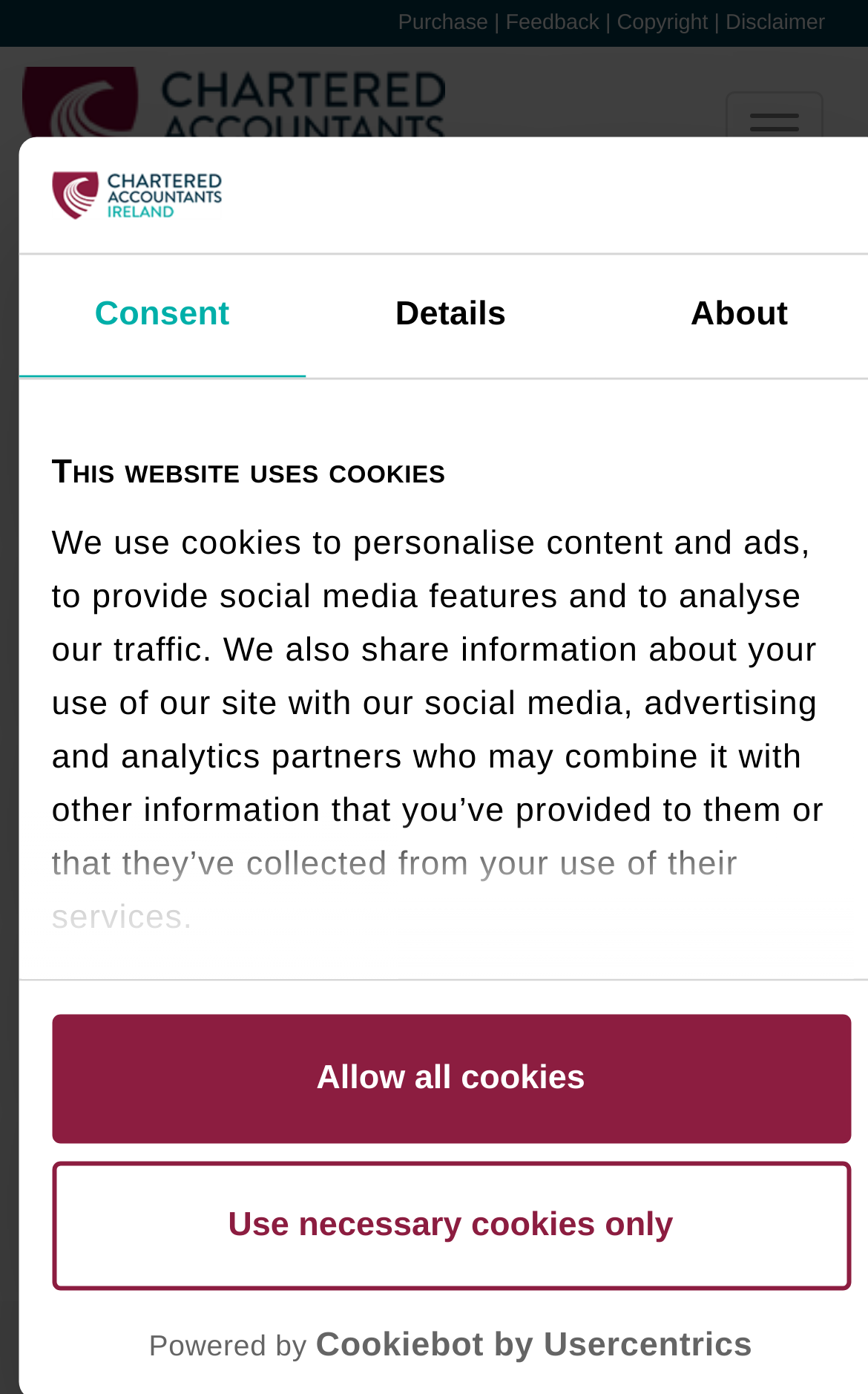Locate the bounding box coordinates of the element's region that should be clicked to carry out the following instruction: "Click the 'Sec 194' link". The coordinates need to be four float numbers between 0 and 1, i.e., [left, top, right, bottom].

[0.514, 0.193, 0.64, 0.221]